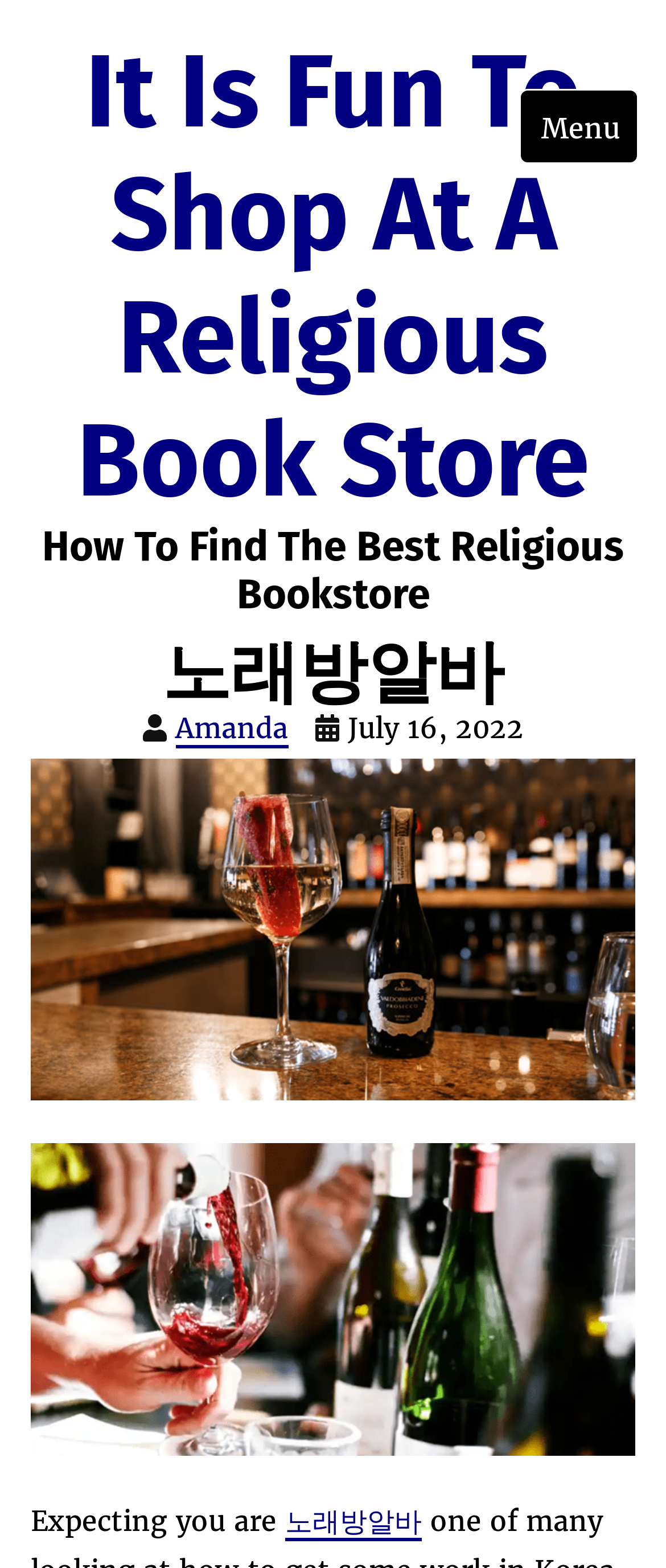Generate a comprehensive caption for the webpage you are viewing.

The webpage appears to be a blog post or article with a focus on finding work in Korea as a foreigner. The title of the page is "노래방알바 - It Is Fun To Shop At A Religious Book Store", which is also a clickable link. Below the title, there is a heading that reads "How To Find The Best Religious Bookstore".

On the top right corner of the page, there is a button labeled "Menu" that is not expanded. When expanded, it reveals a header section with a heading that reads "노래방알바" and a link to "Amanda". There is also a timestamp that reads "July 16, 2022".

The main content of the page starts with a sentence that reads "Expecting you are" followed by a link to "노래방알바". The rest of the content is not explicitly described in the accessibility tree, but it is likely to be a guide or article related to finding work in Korea as a foreigner, based on the meta description.